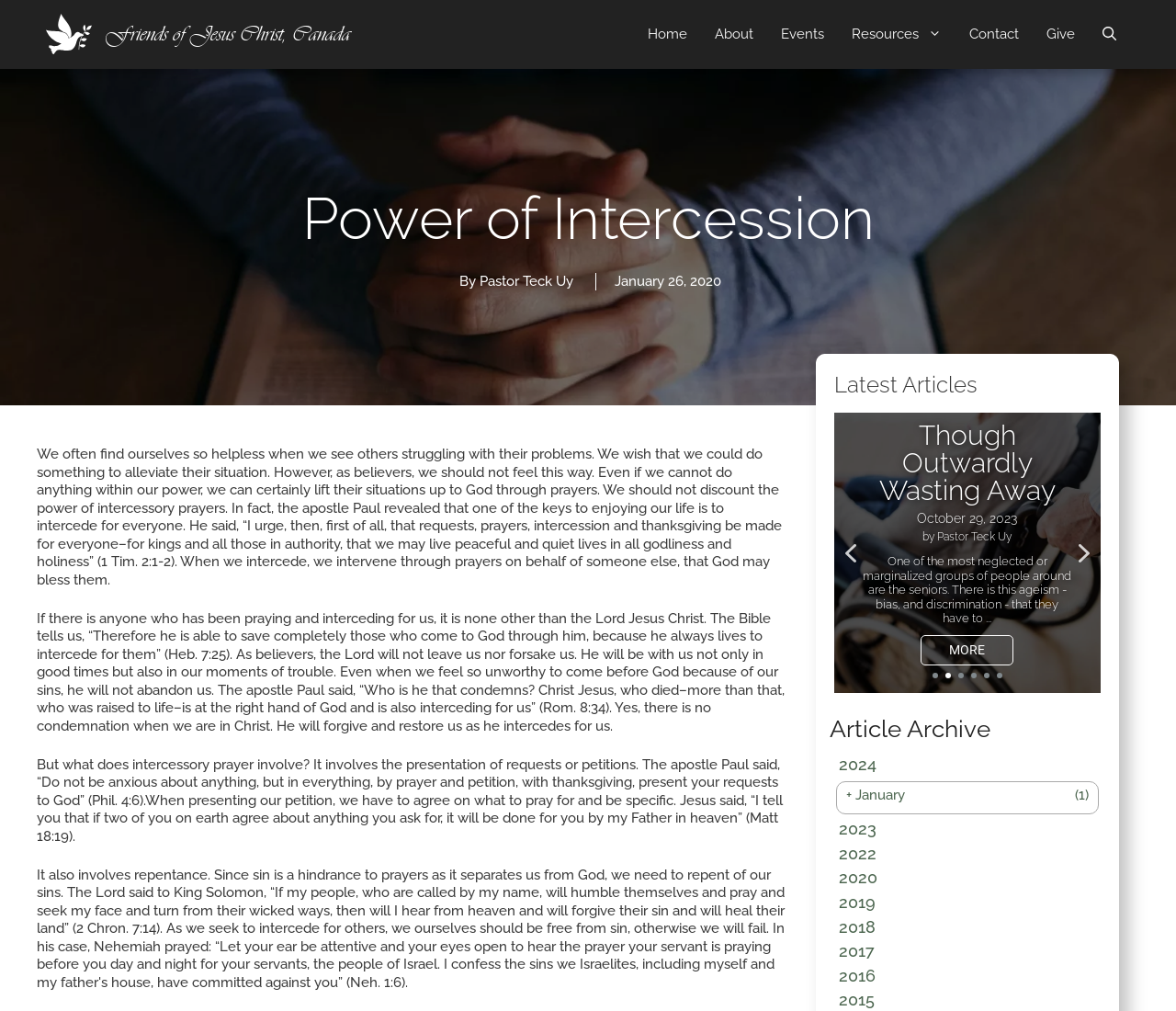Locate the primary headline on the webpage and provide its text.

Power of Intercession